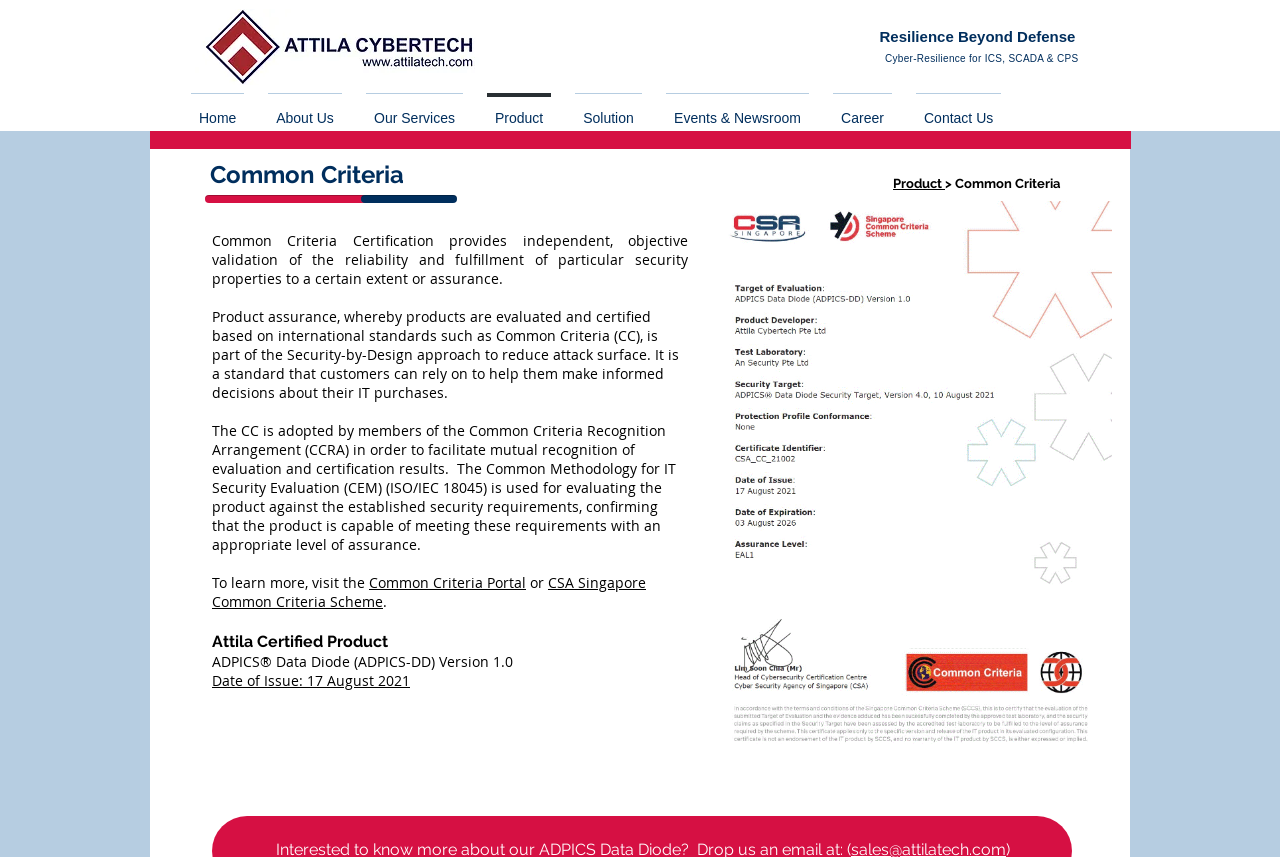Based on what you see in the screenshot, provide a thorough answer to this question: What is the date of issue of the certified product?

The webpage has a link 'Date of Issue: 17 August 2021' which indicates that this is the date of issue of the certified product.